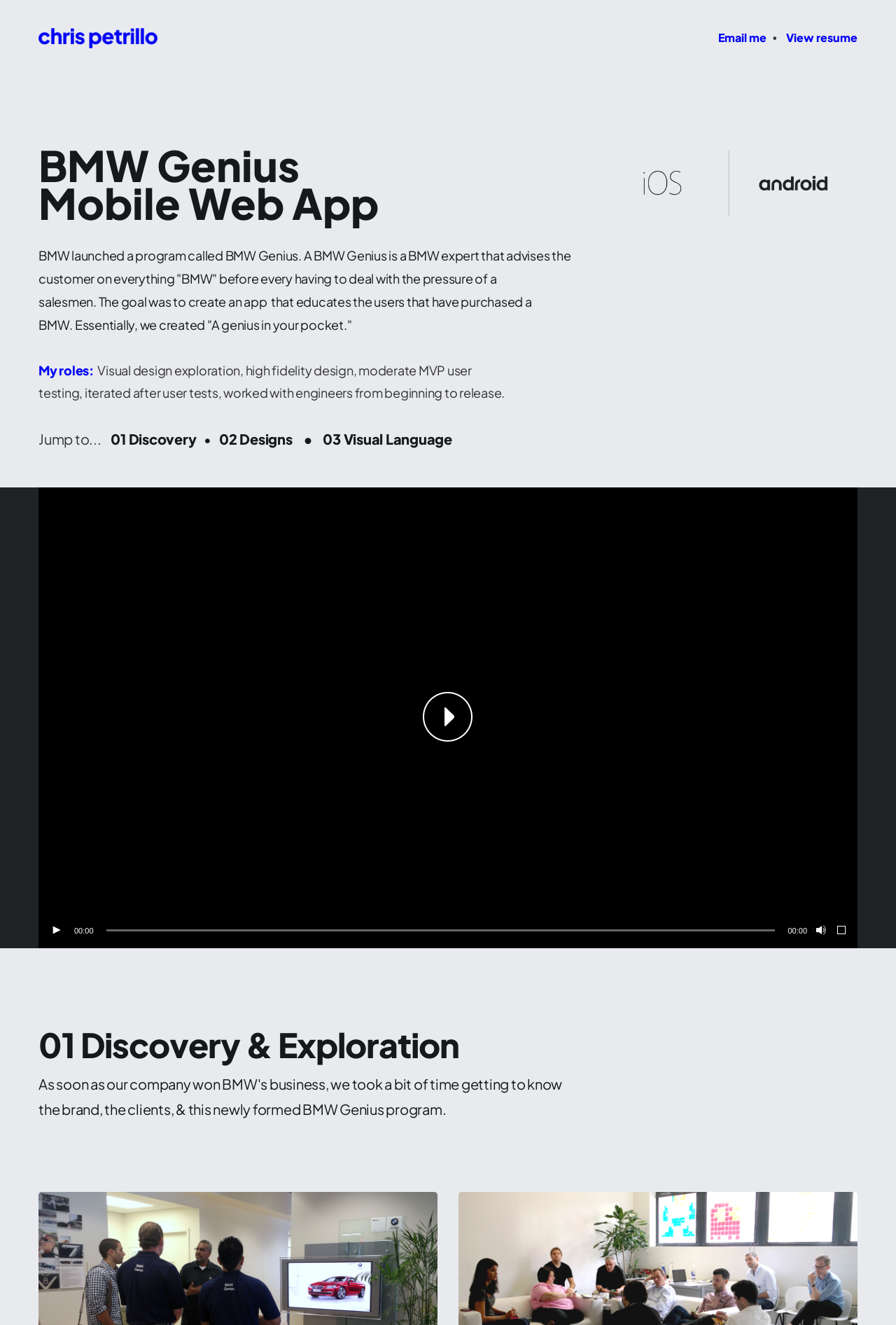Find the bounding box coordinates of the clickable area required to complete the following action: "Read more about Affordable Pet Moving Services Online".

None